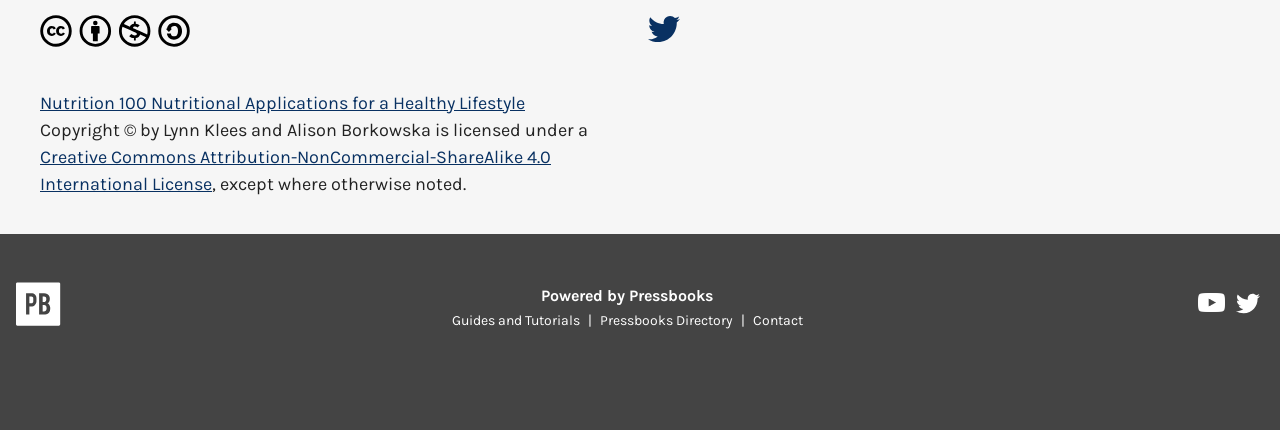Identify the bounding box coordinates for the element you need to click to achieve the following task: "Visit Pressbooks Directory". Provide the bounding box coordinates as four float numbers between 0 and 1, in the form [left, top, right, bottom].

[0.462, 0.725, 0.579, 0.764]